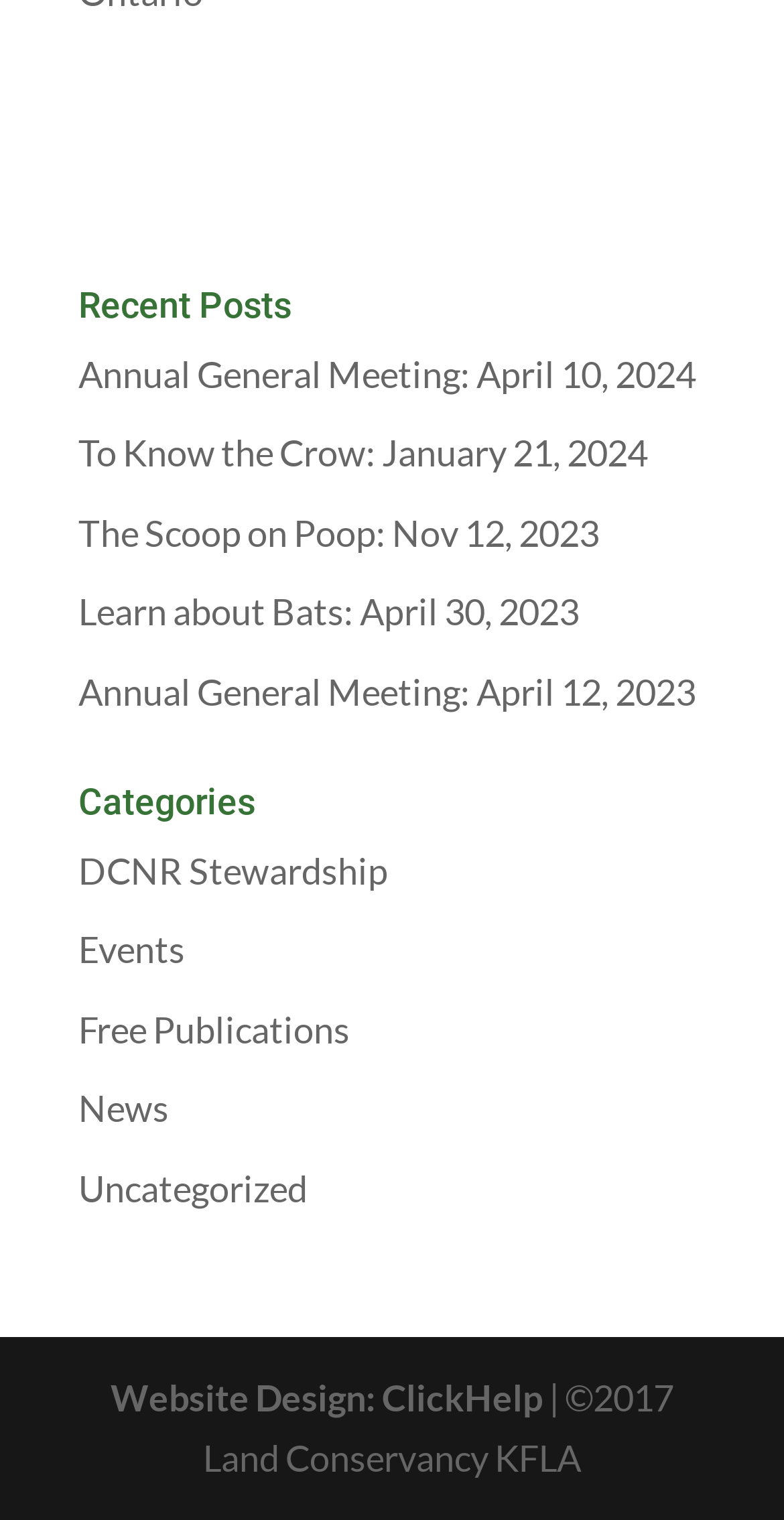Determine the bounding box coordinates of the region to click in order to accomplish the following instruction: "read about Annual General Meeting: April 10, 2024". Provide the coordinates as four float numbers between 0 and 1, specifically [left, top, right, bottom].

[0.1, 0.231, 0.887, 0.26]